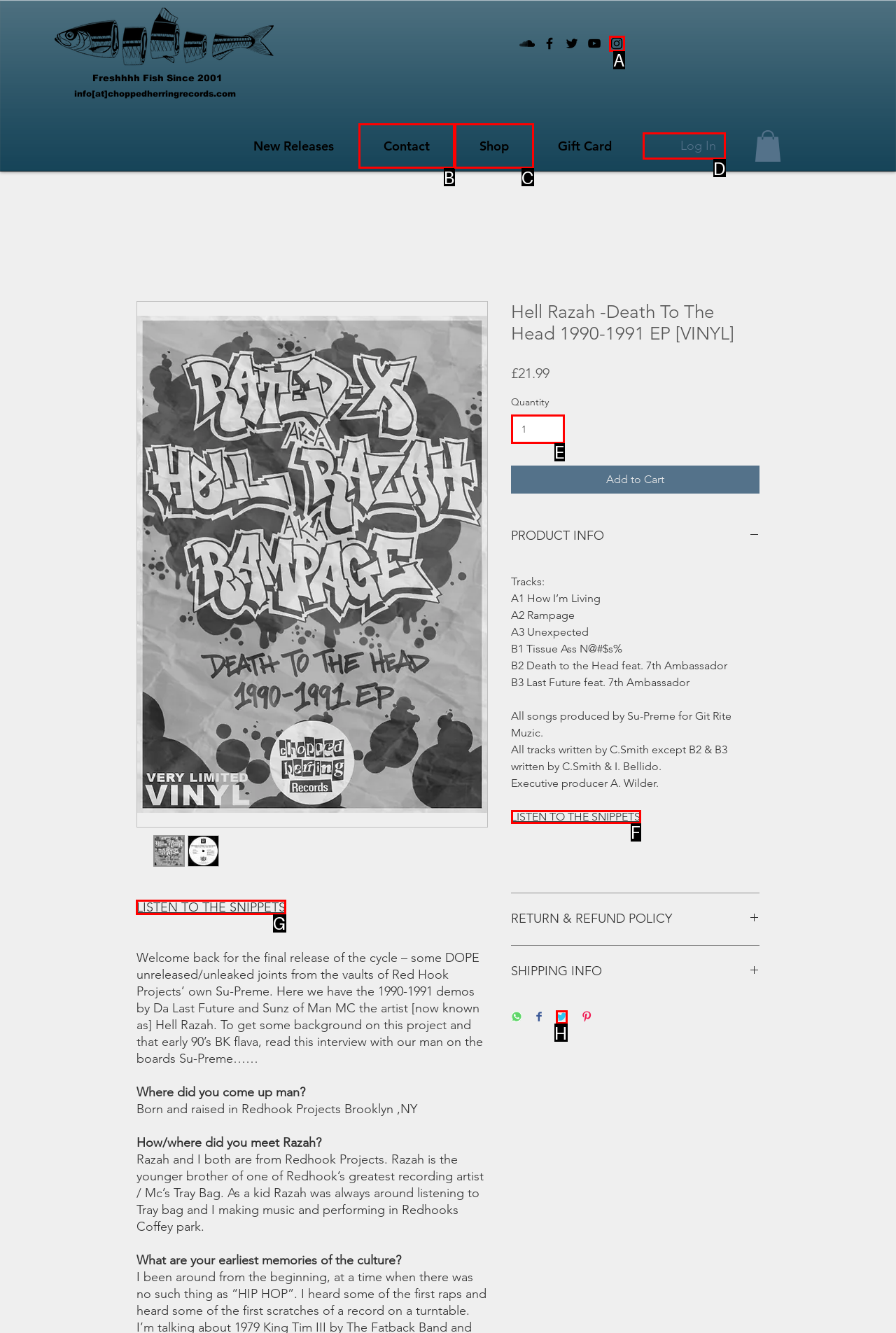Determine which option should be clicked to carry out this task: Click on the 'LISTEN TO THE SNIPPETS' link
State the letter of the correct choice from the provided options.

G